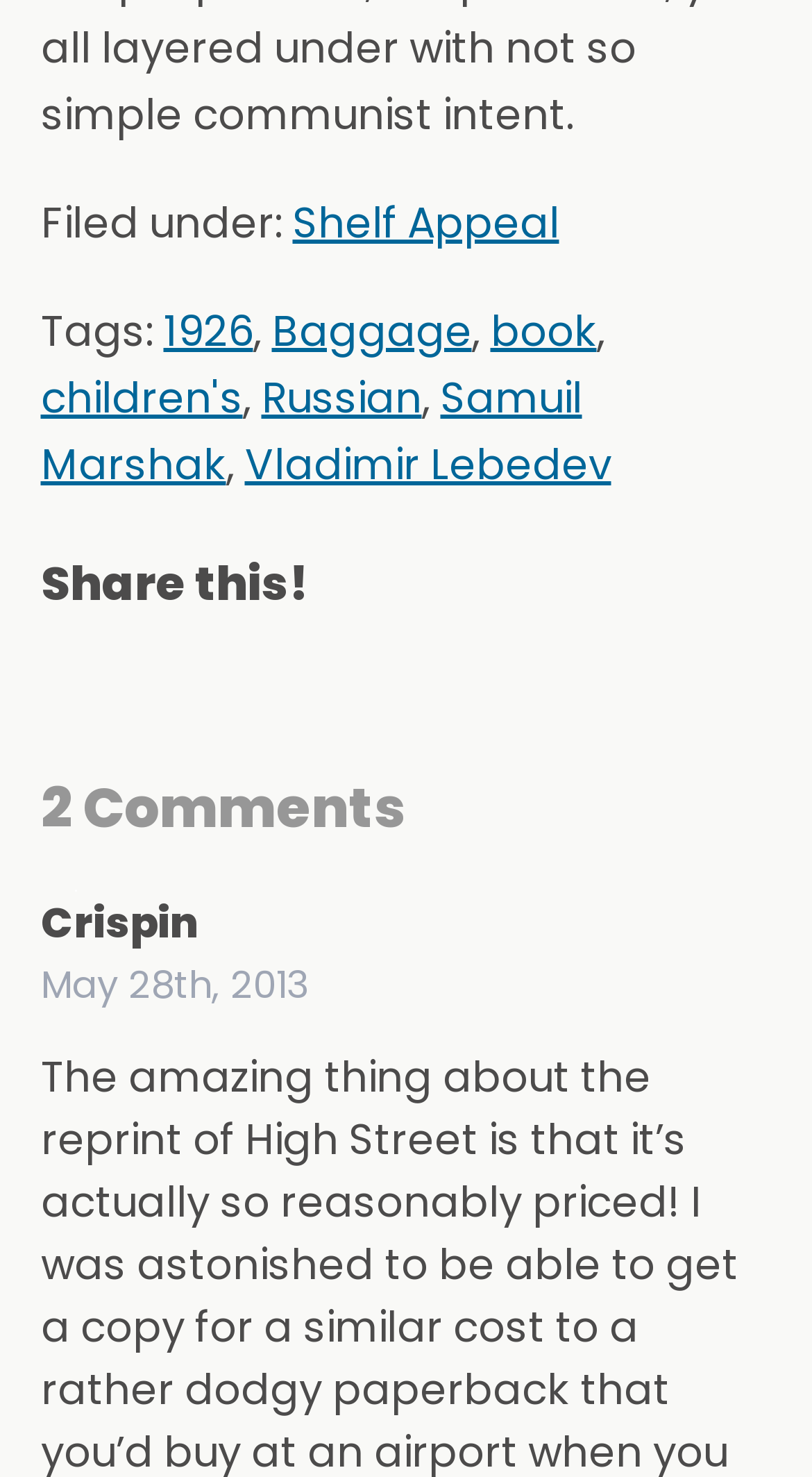What is the title of the post?
Answer the question with a single word or phrase by looking at the picture.

Not provided